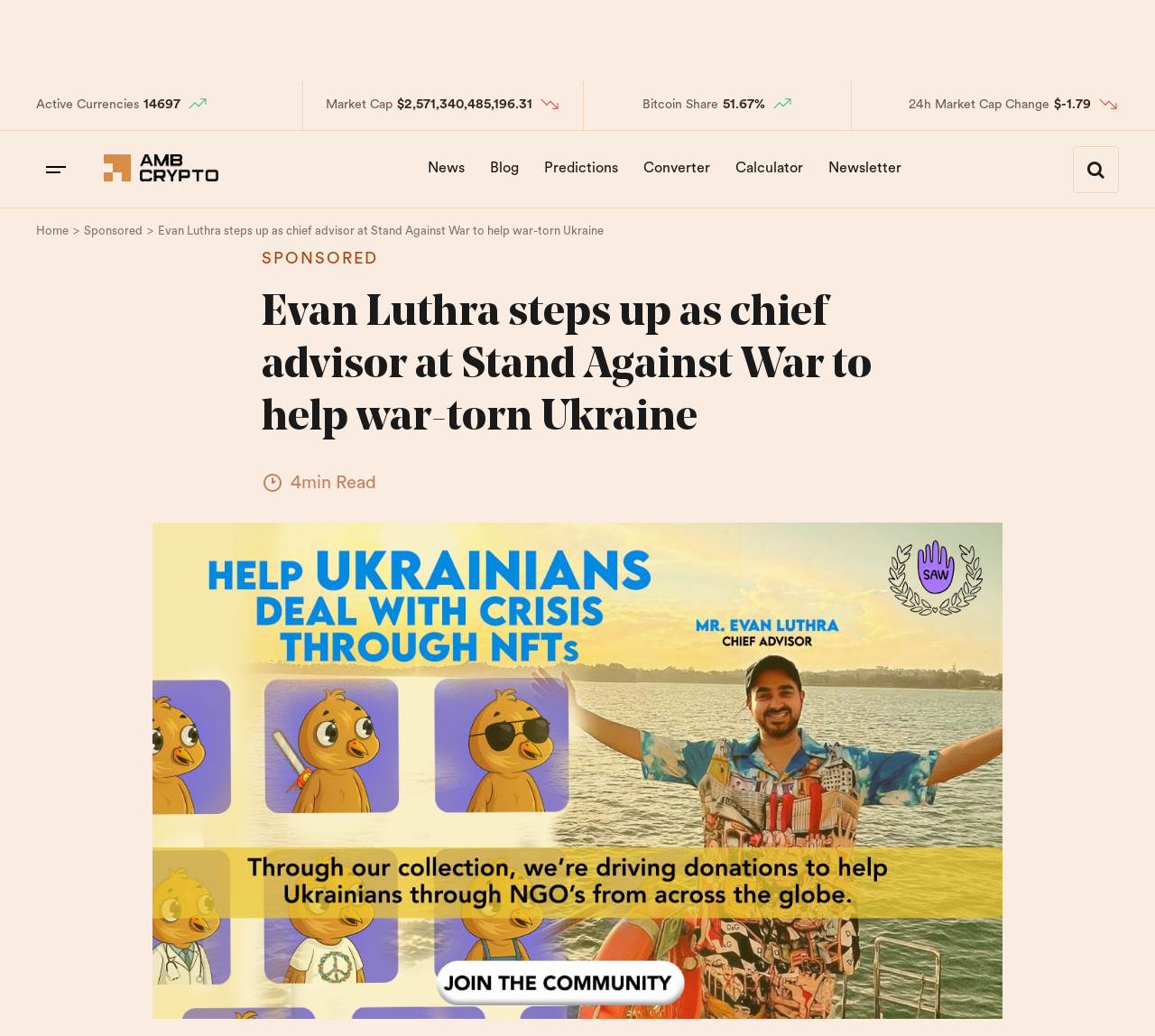Using the provided element description: "Blog", identify the bounding box coordinates. The coordinates should be four floats between 0 and 1 in the order [left, top, right, bottom].

[0.415, 0.14, 0.459, 0.186]